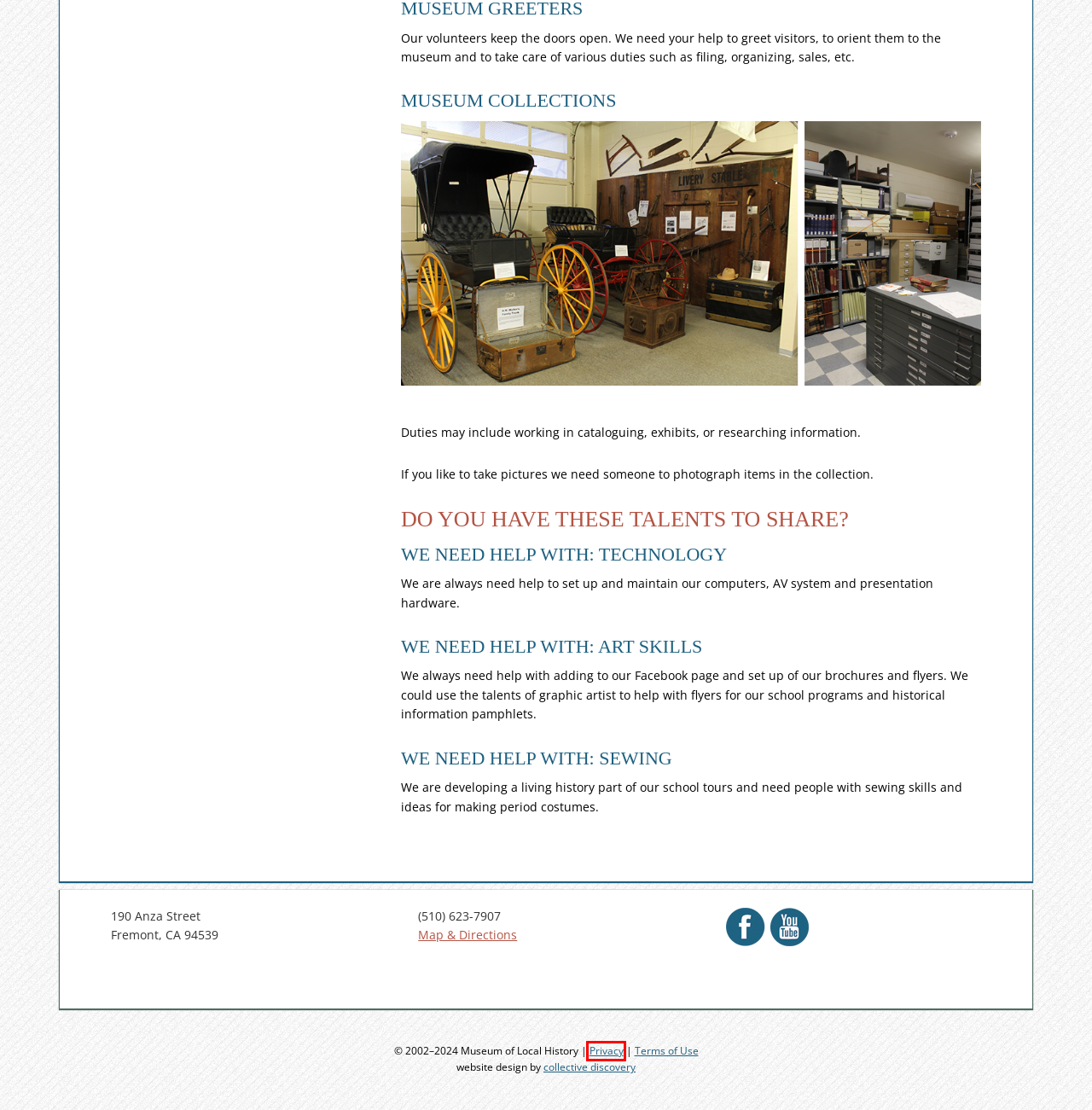Please examine the screenshot provided, which contains a red bounding box around a UI element. Select the webpage description that most accurately describes the new page displayed after clicking the highlighted element. Here are the candidates:
A. Terms of Use | Washington Township Museum of Local History
B. Washington Township Museum of Local History
C. Tri-City Voice Articles | Washington Township Museum of Local History
D. Contact | Washington Township Museum of Local History
E. Tri-City History in Photographs | Washington Township Museum of Local History
F. Privacy | Washington Township Museum of Local History
G. Membership | Washington Township Museum of Local History
H. Special Projects | Washington Township Museum of Local History

F